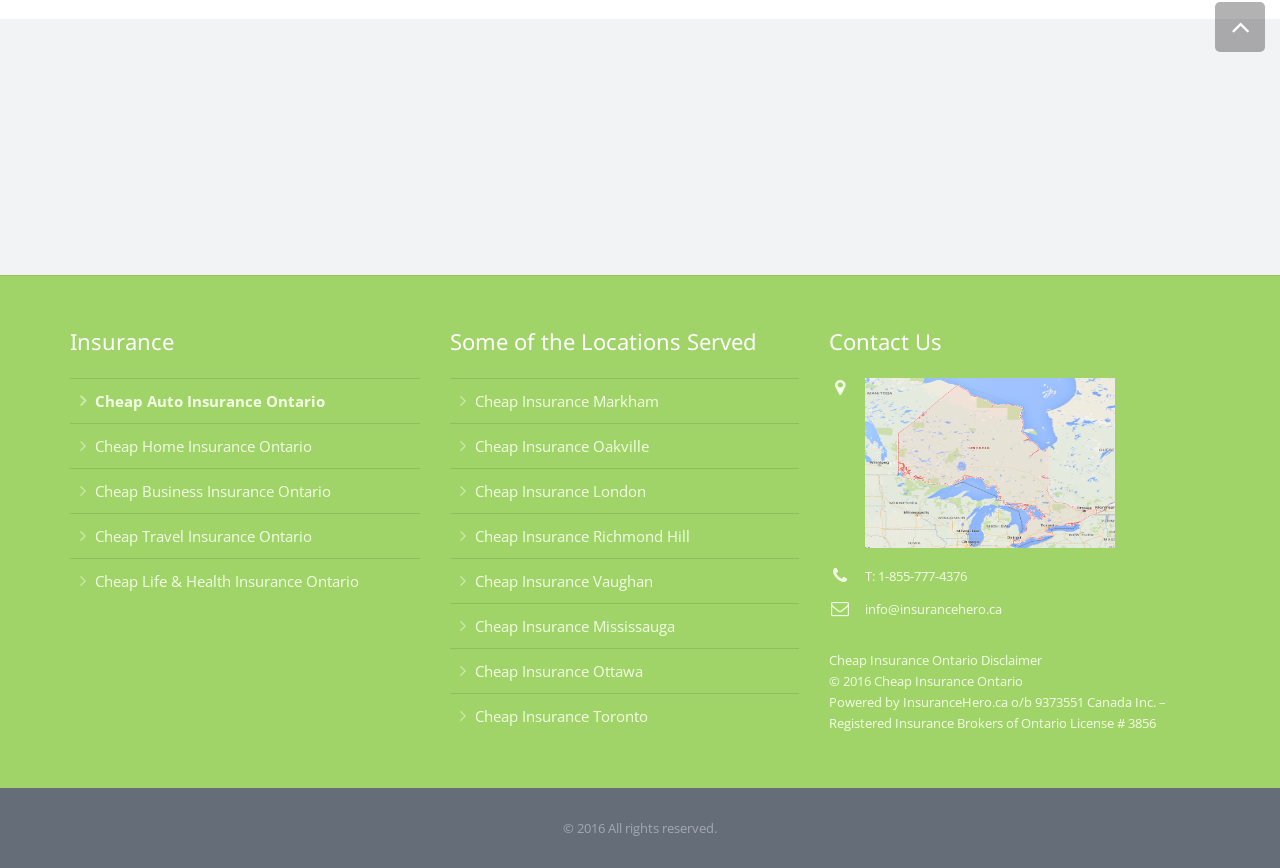What is the name of the company behind the website?
Based on the image, respond with a single word or phrase.

InsuranceHero.ca